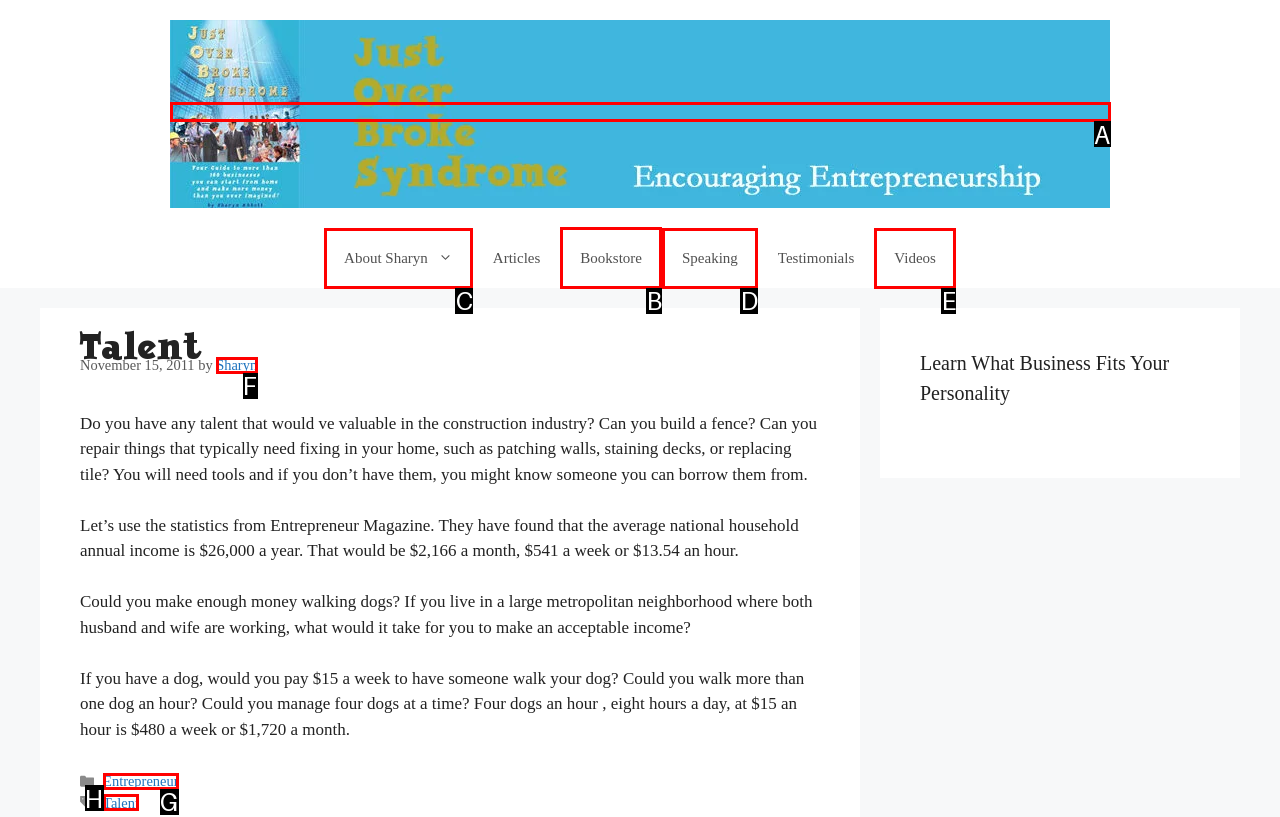Which HTML element should be clicked to fulfill the following task: Click the 'Bookstore' link?
Reply with the letter of the appropriate option from the choices given.

B